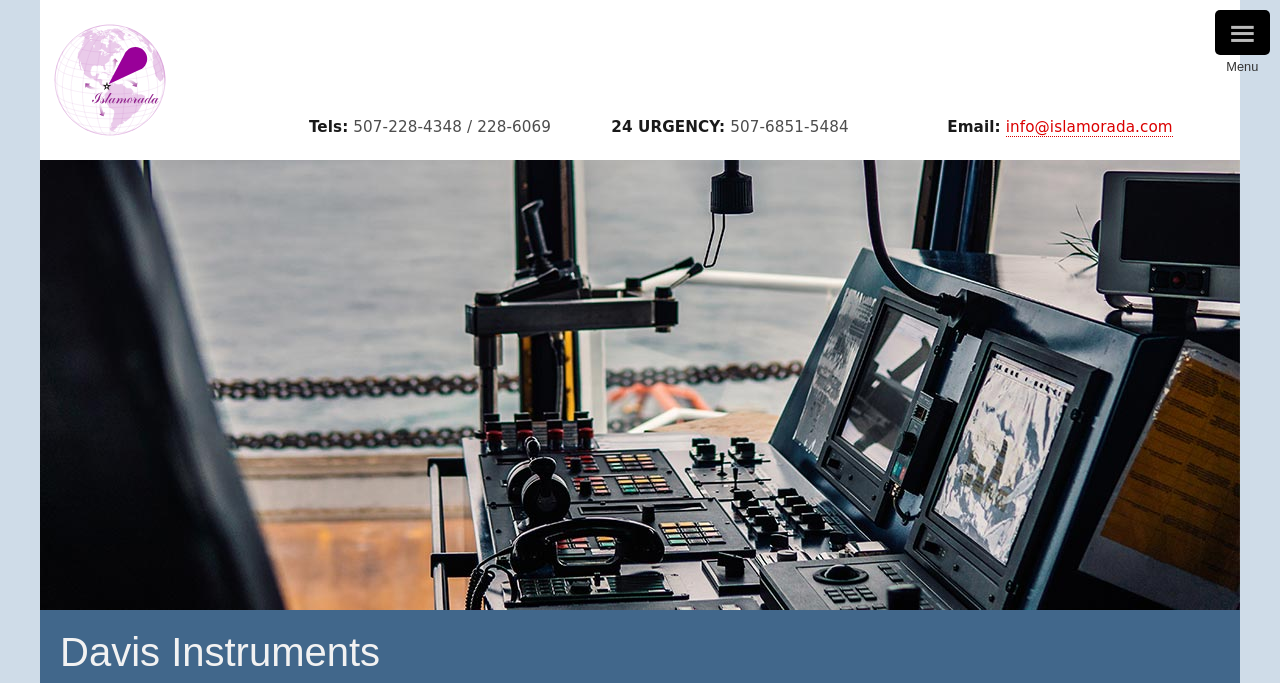What is the phone number for urgency?
Refer to the screenshot and respond with a concise word or phrase.

507-6851-5484